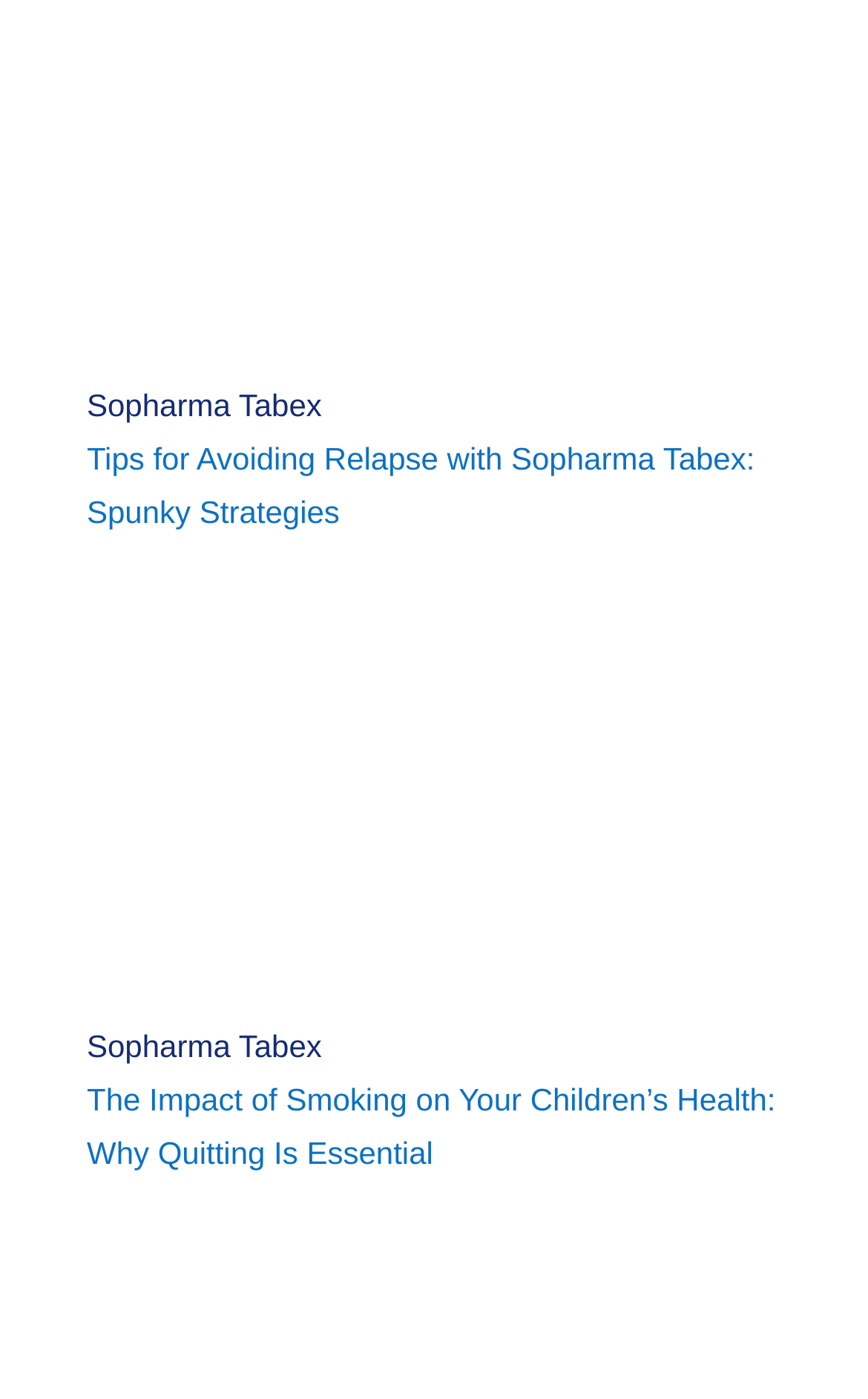What is the active substance of Tabex?
Please elaborate on the answer to the question with detailed information.

The active substance of Tabex can be determined by reading the second sentence of the article, which is 'Tabex is effective in reducing nicotine addiction symptoms with its active substance, cytisine.' This sentence clearly indicates that the active substance of Tabex is cytisine.